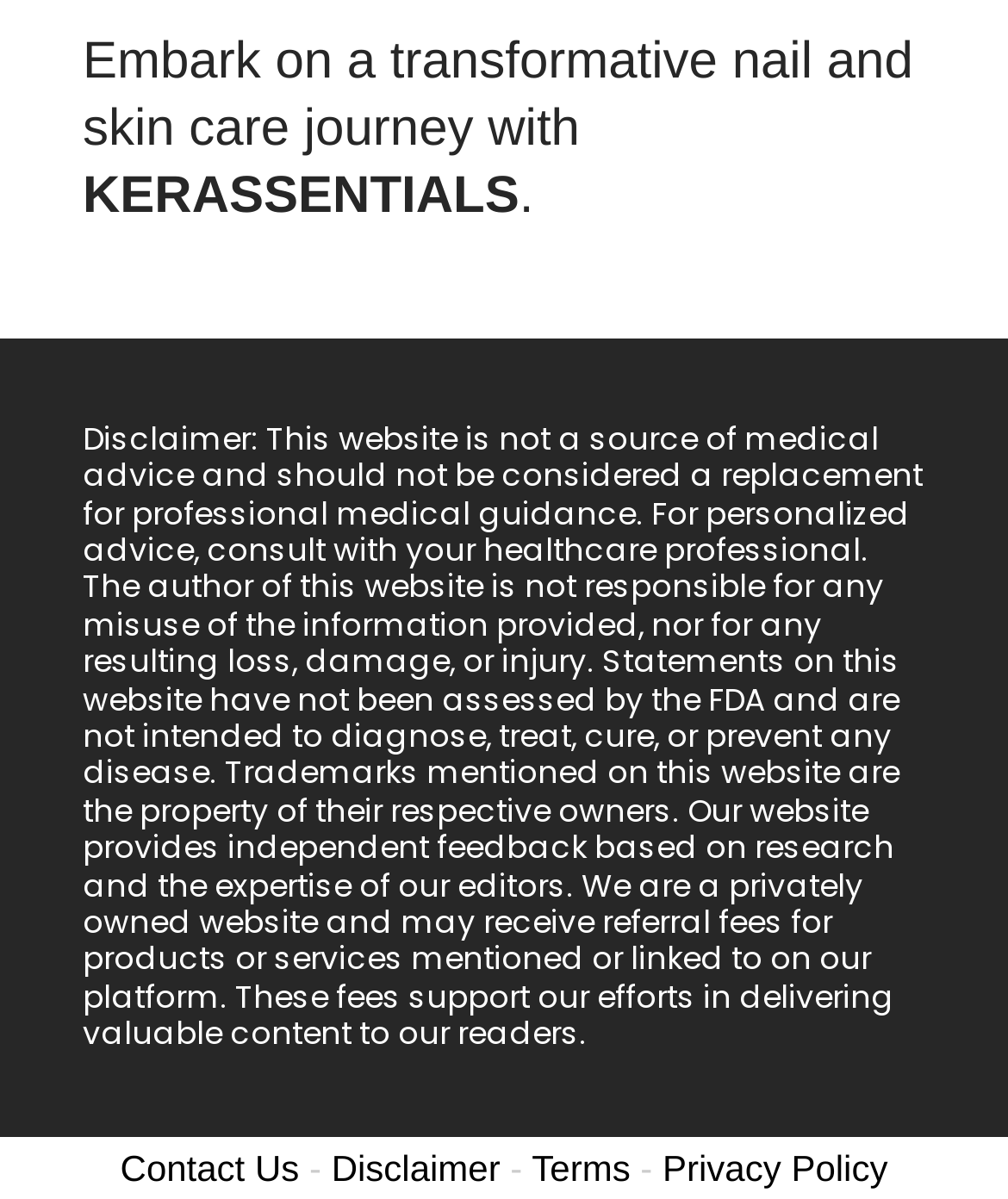Give a short answer to this question using one word or a phrase:
What is the name of the brand?

KERASSENTIALS